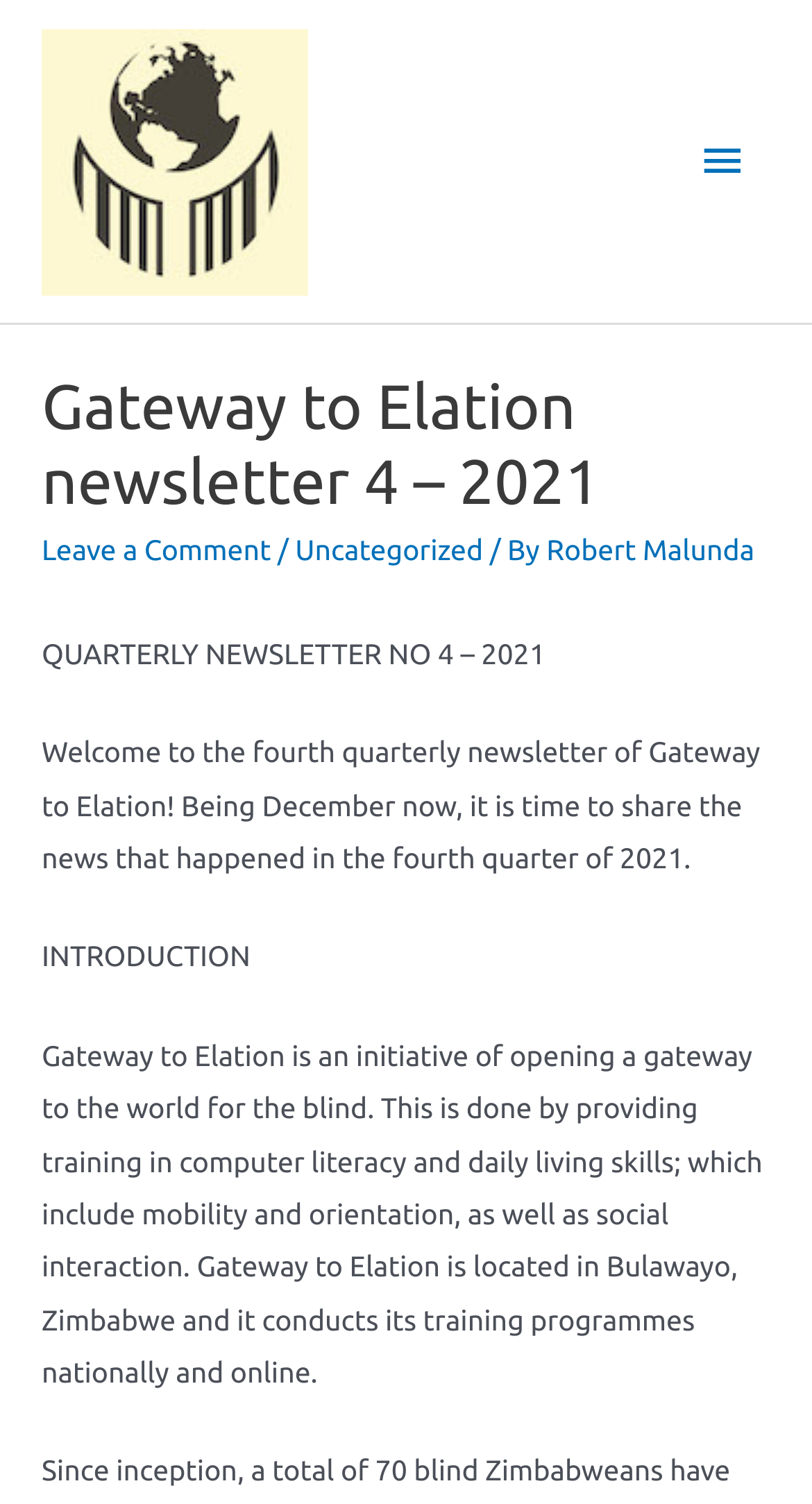Given the webpage screenshot, identify the bounding box of the UI element that matches this description: "alt="gateway to elation logo"".

[0.051, 0.094, 0.379, 0.117]